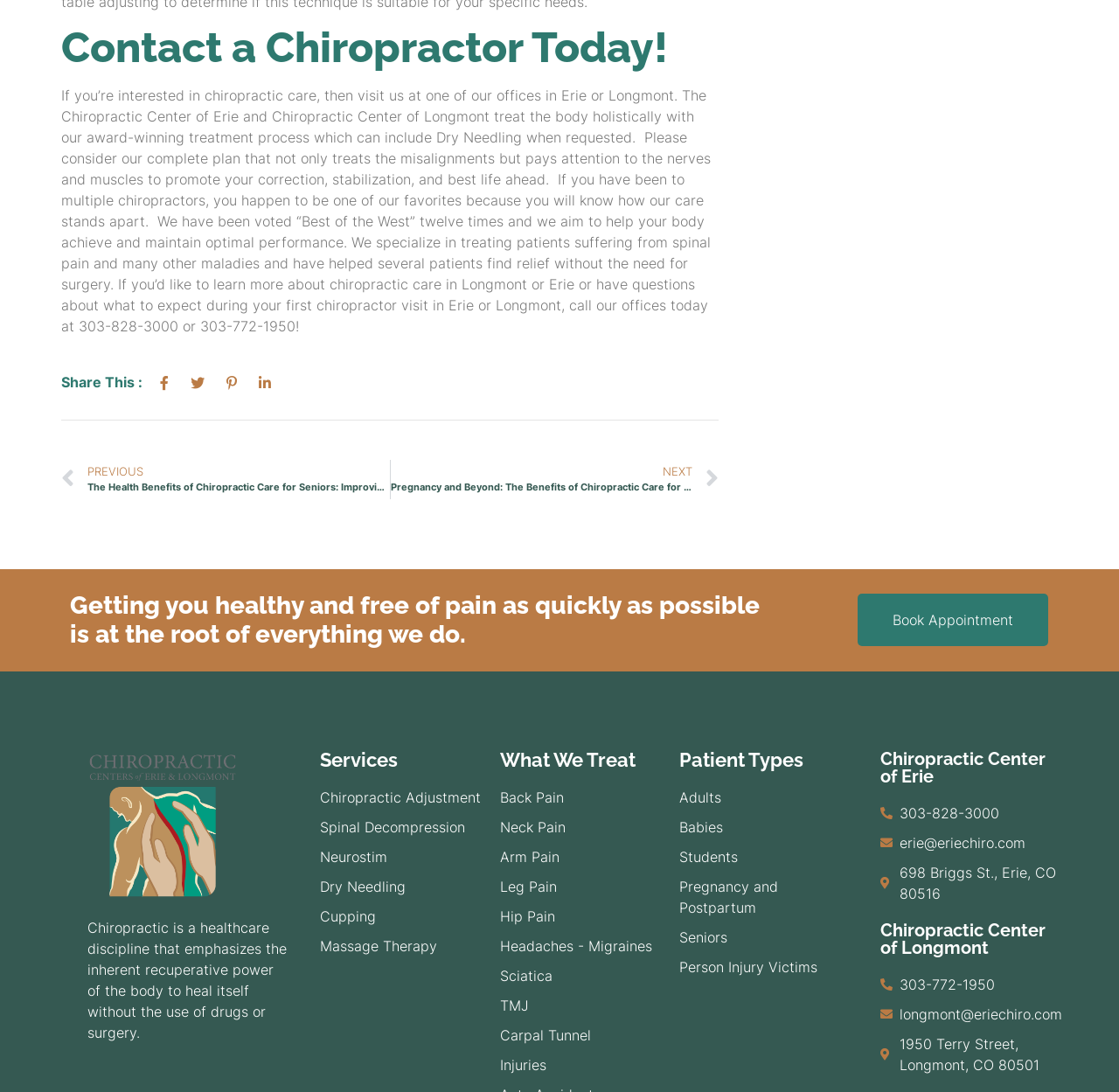Please specify the coordinates of the bounding box for the element that should be clicked to carry out this instruction: "Read about the benefits of chiropractic care for postpartum wellness". The coordinates must be four float numbers between 0 and 1, formatted as [left, top, right, bottom].

[0.349, 0.421, 0.642, 0.457]